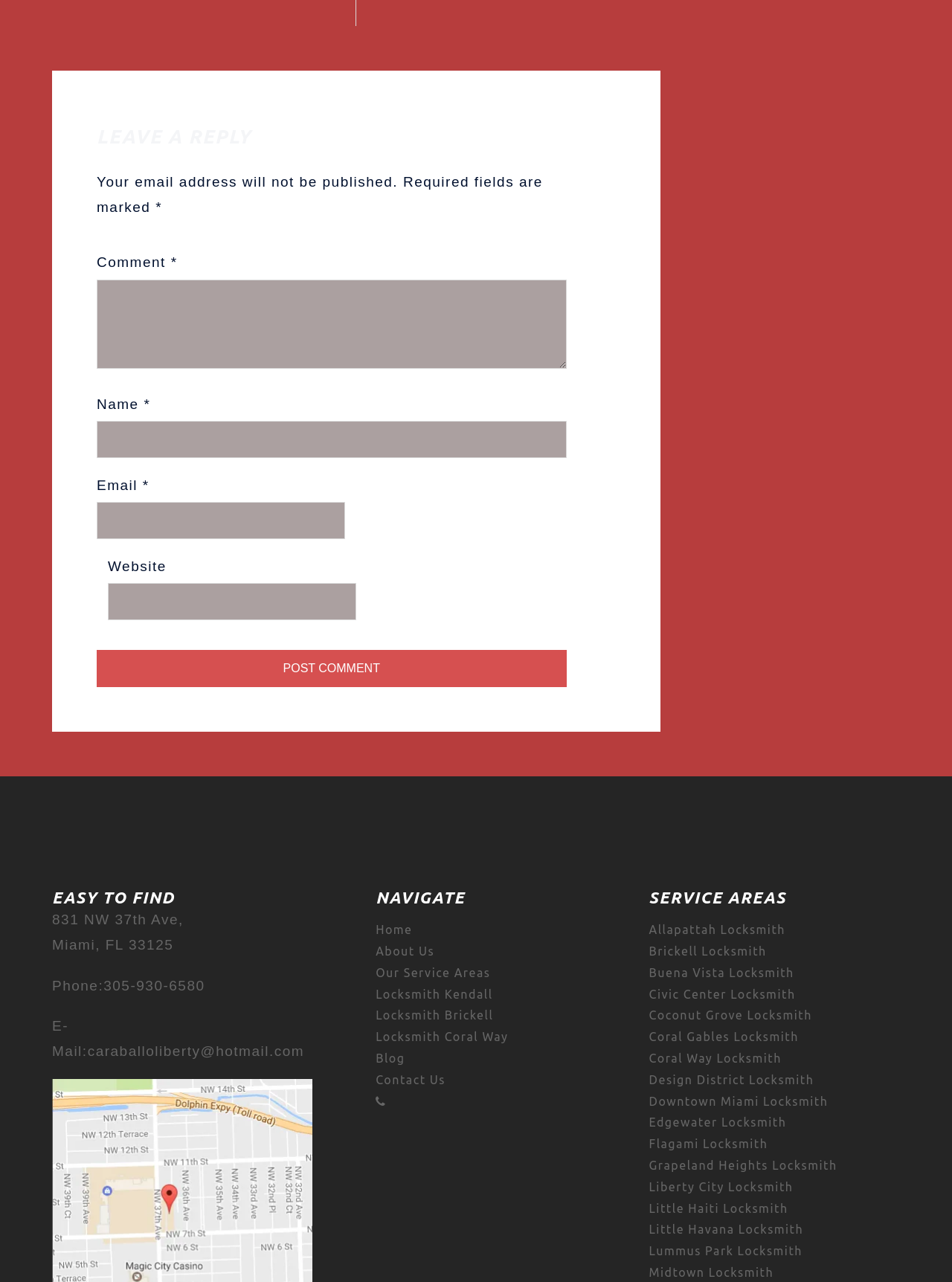How can users navigate the website?
Utilize the image to construct a detailed and well-explained answer.

Users can navigate the website through the navigation menu, which includes links to 'Home', 'About Us', 'Our Service Areas', 'Blog', 'Contact Us', and more. The navigation menu is located under the 'NAVIGATE' heading.